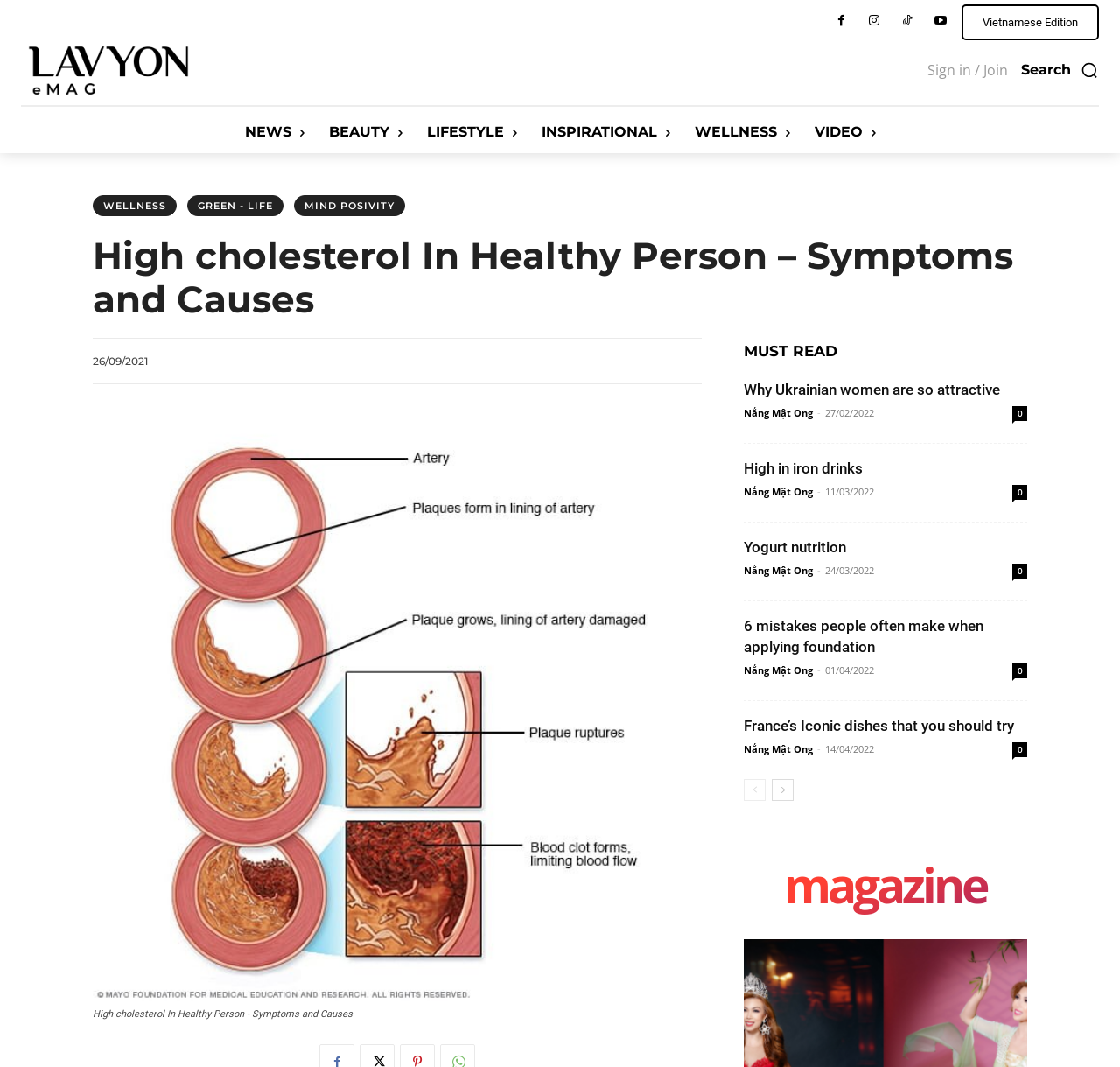Provide a brief response to the question below using one word or phrase:
How many social media links are there?

5